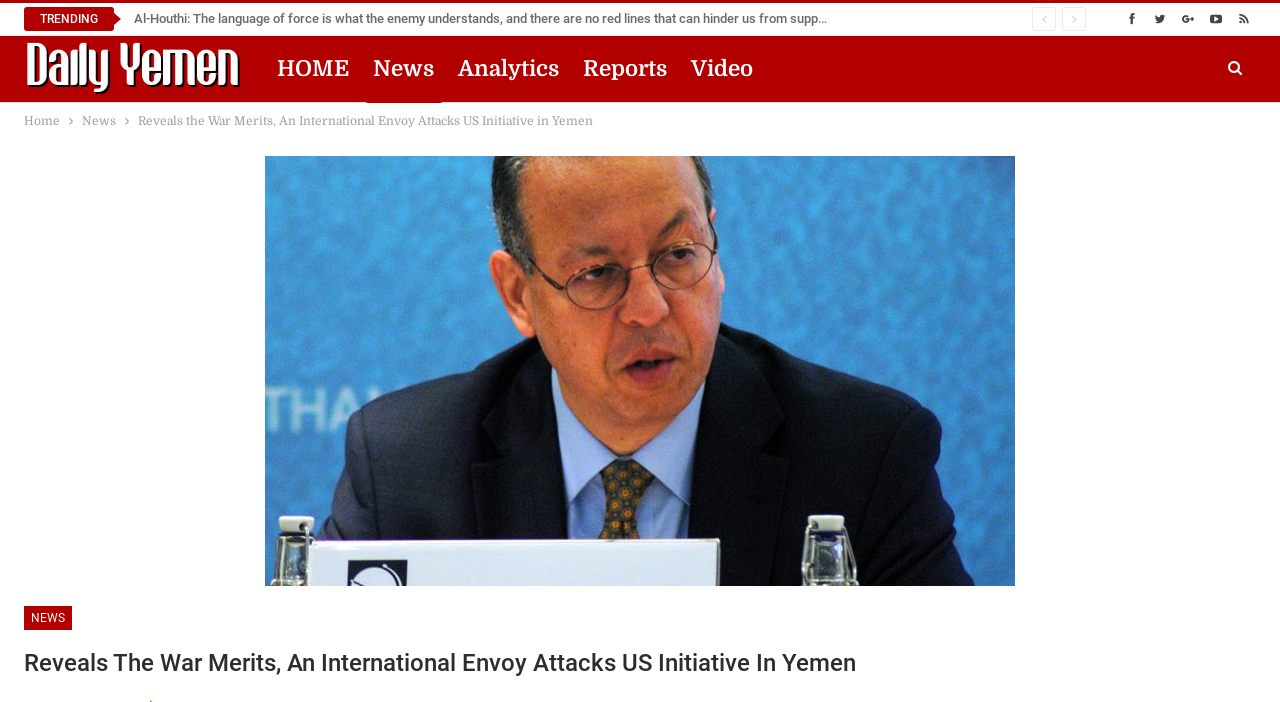Answer succinctly with a single word or phrase:
What is the first link under the 'TRENDING' section?

Al-Houthi: The language of force is what the enemy understands, and there are no red lines that can hinder us from supporting Gaza